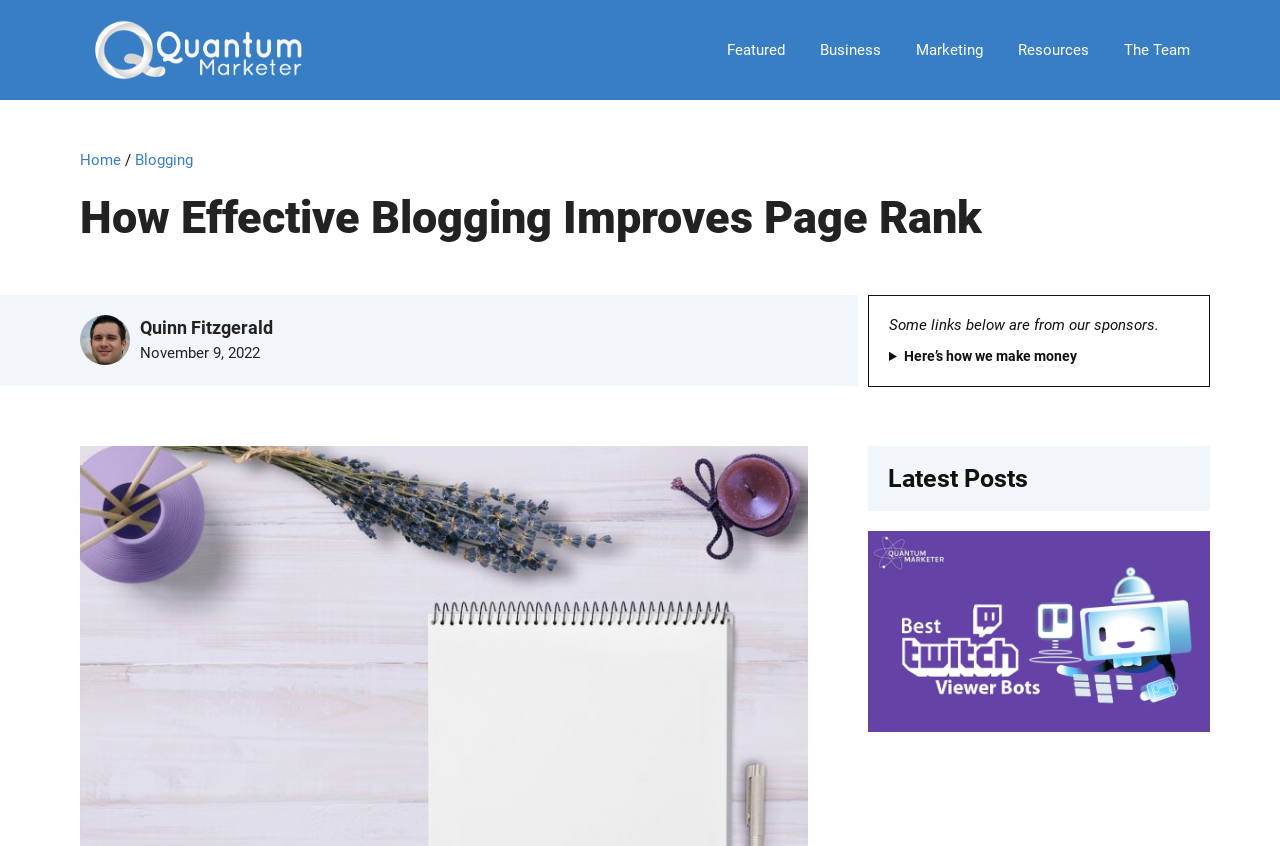Please provide a detailed answer to the question below based on the screenshot: 
How many categories are in the top menu?

I counted the number of links in the top menu, which are 'Featured', 'Business', 'Marketing', 'Resources', and 'The Team', and found that there are 5 categories.